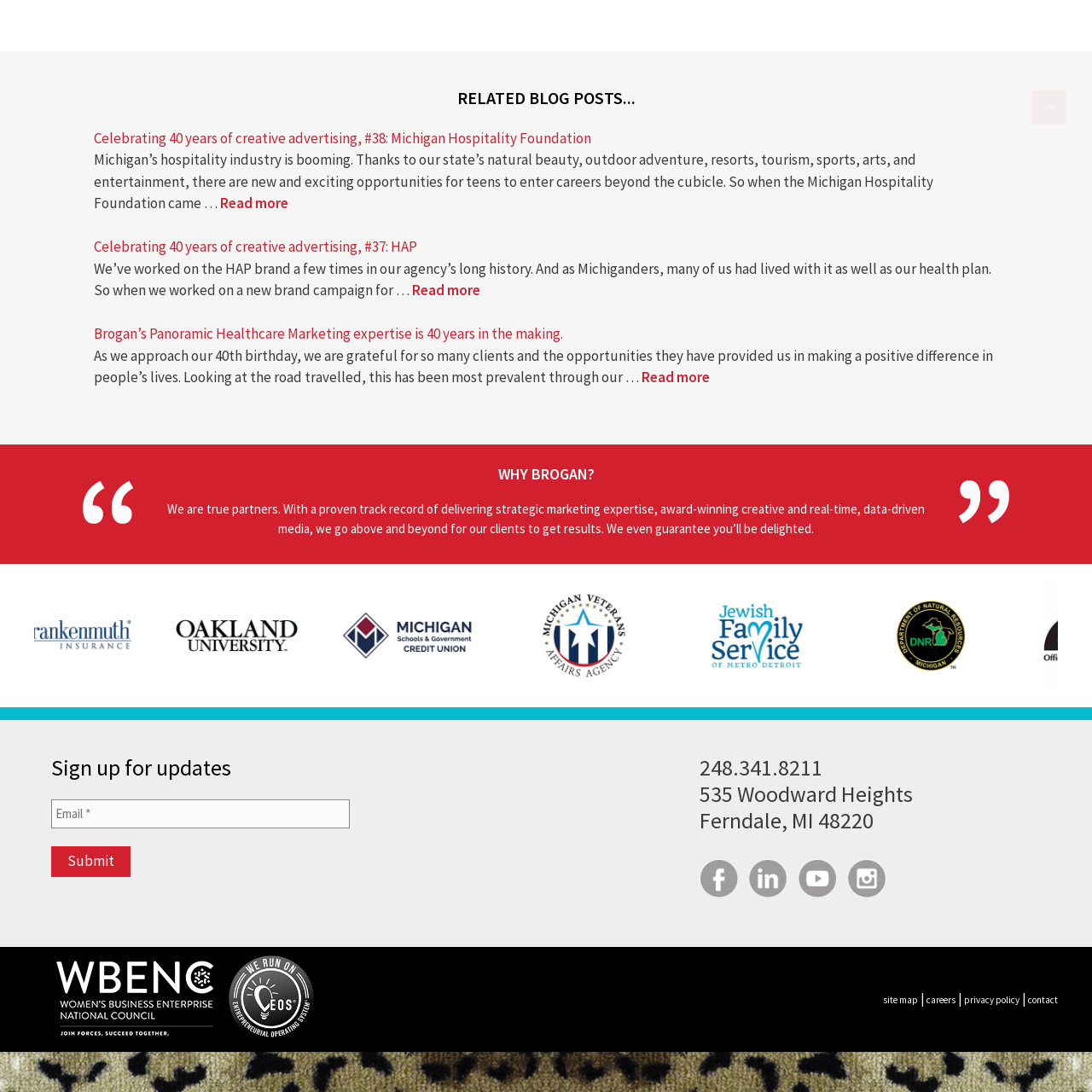What is the purpose of the image?
Observe the image highlighted by the red bounding box and answer the question comprehensively.

The image is part of a series of blog posts that emphasize contributions from various organizations in Michigan, and it is situated within a section dedicated to promoting notable educational institutions, which suggests that the purpose of the image is to promote Oakland University.